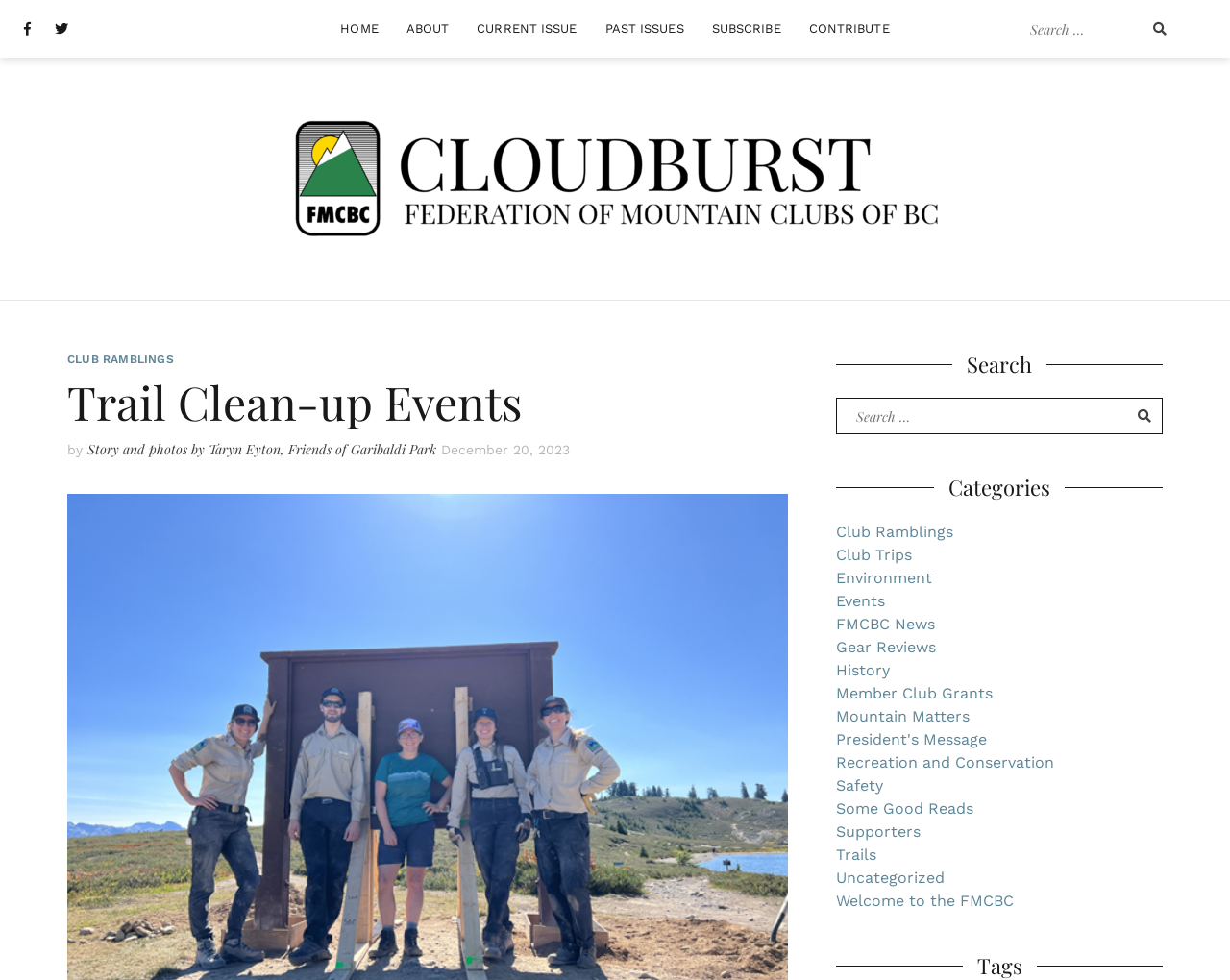What is the date of the article?
Look at the image and provide a short answer using one word or a phrase.

December 20, 2023